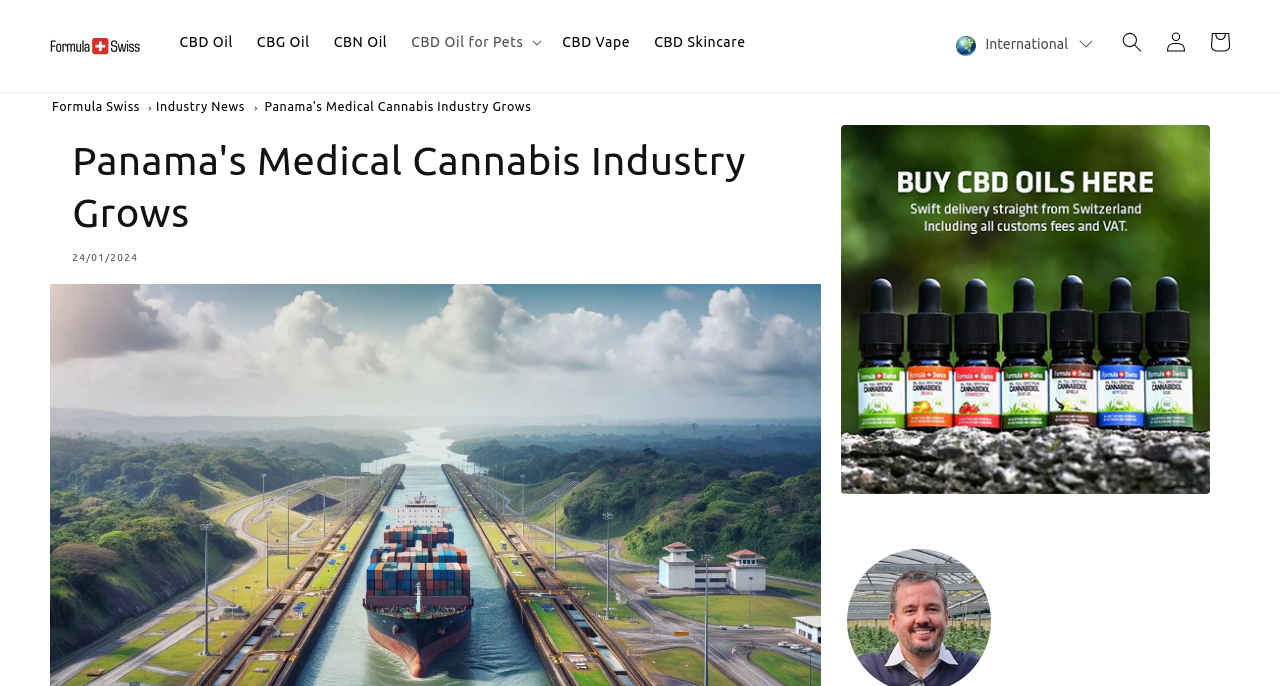Please identify the coordinates of the bounding box for the clickable region that will accomplish this instruction: "Click on International button".

[0.734, 0.029, 0.867, 0.105]